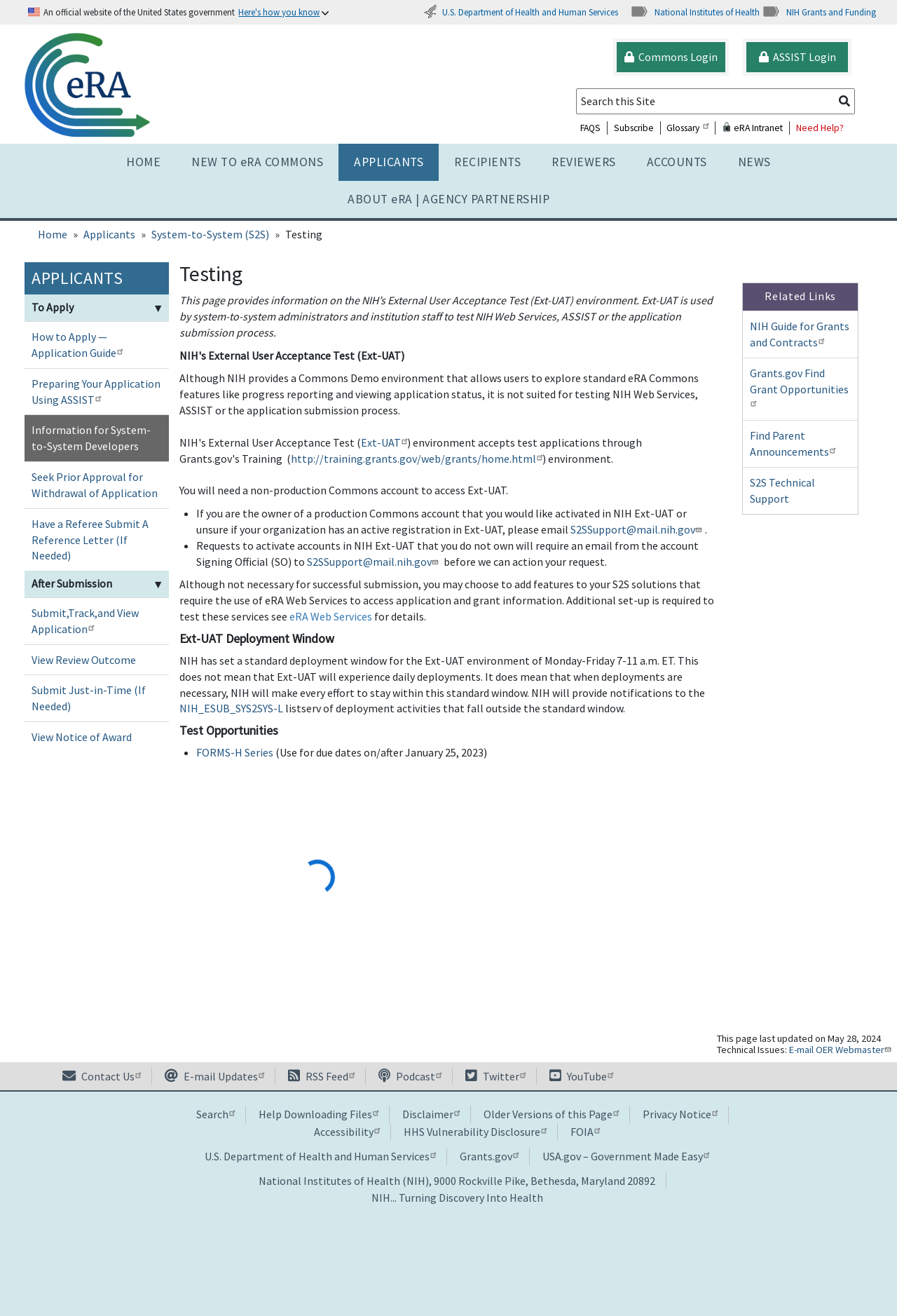What is required to access Ext-UAT?
Please use the visual content to give a single word or phrase answer.

Non-production Commons account